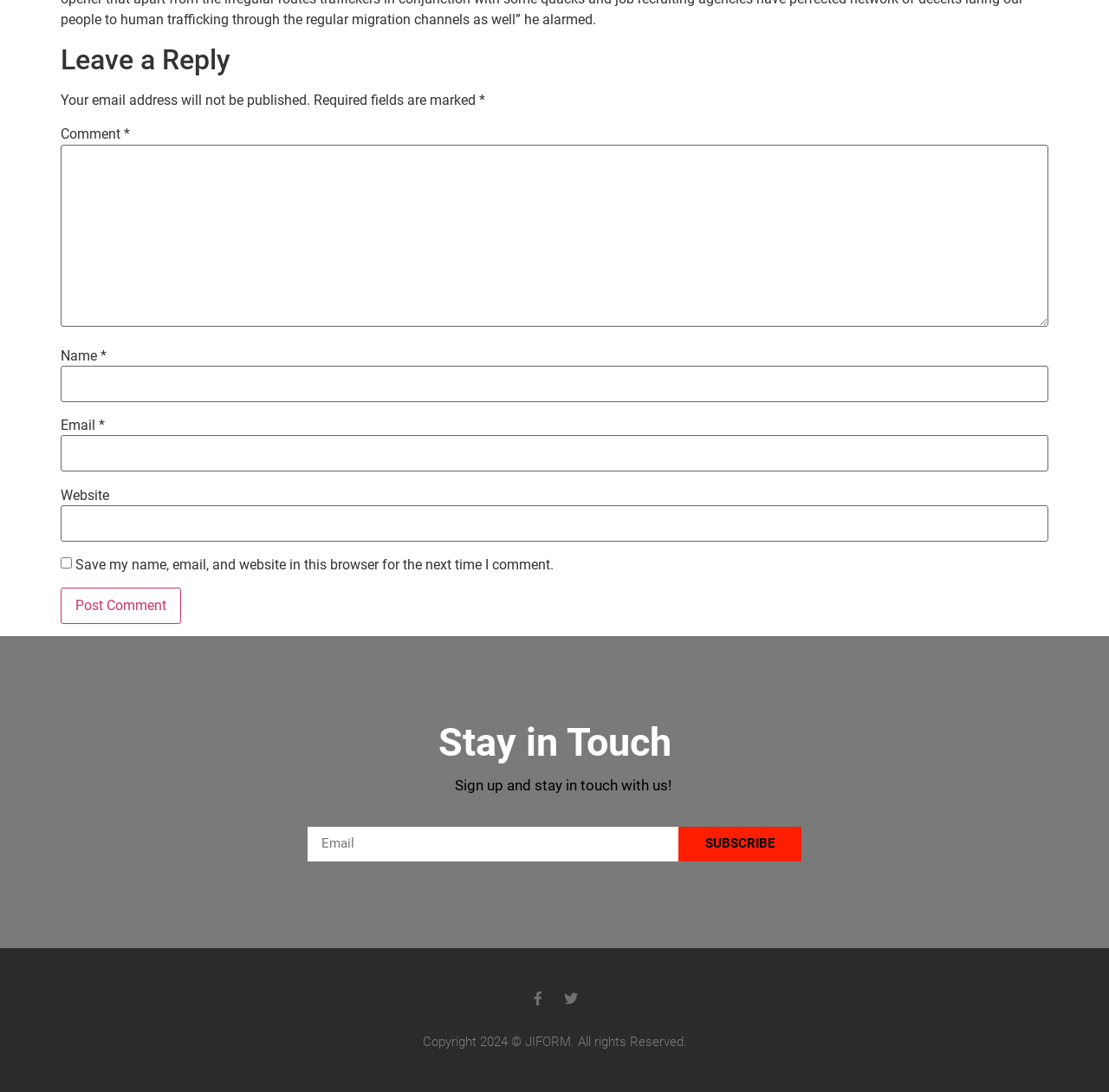Identify the bounding box coordinates for the UI element mentioned here: "parent_node: Website name="url"". Provide the coordinates as four float values between 0 and 1, i.e., [left, top, right, bottom].

[0.055, 0.463, 0.945, 0.496]